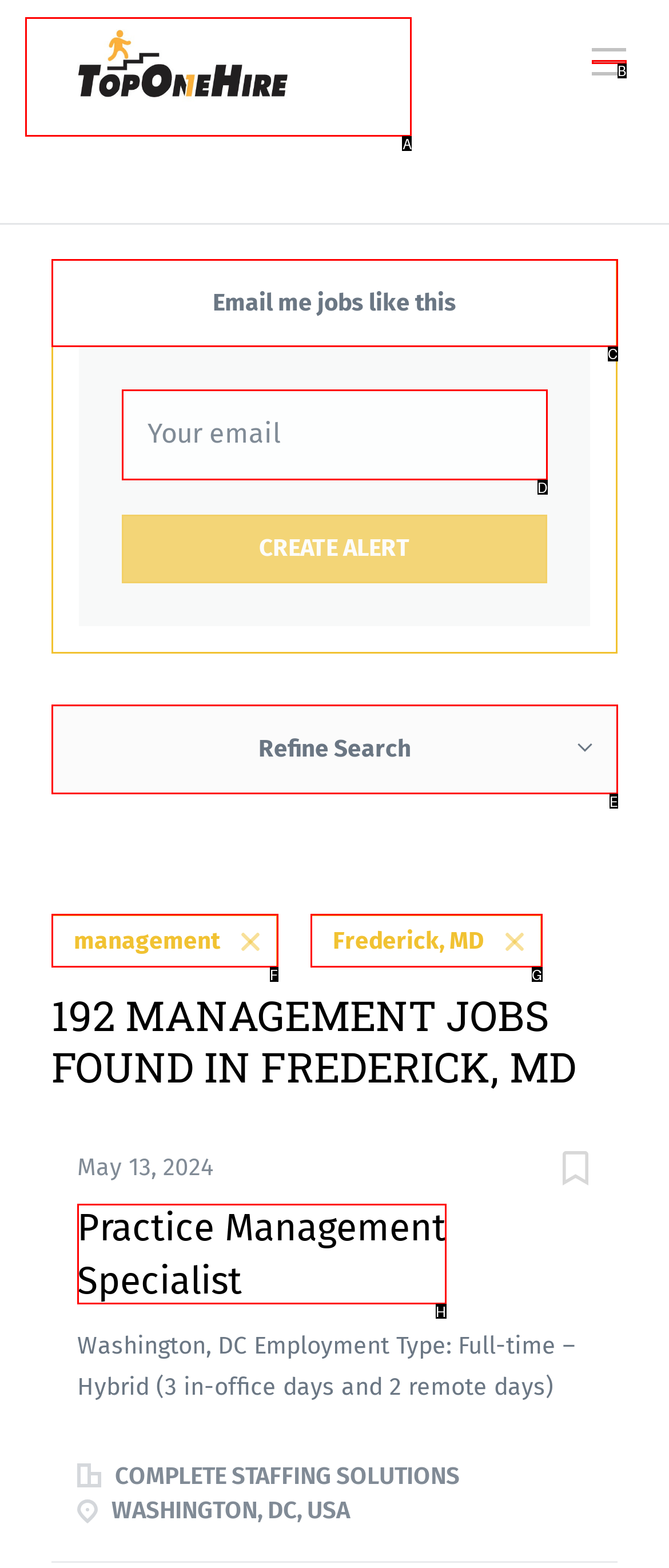Identify the correct HTML element to click to accomplish this task: Click on TopOneHire logo
Respond with the letter corresponding to the correct choice.

A